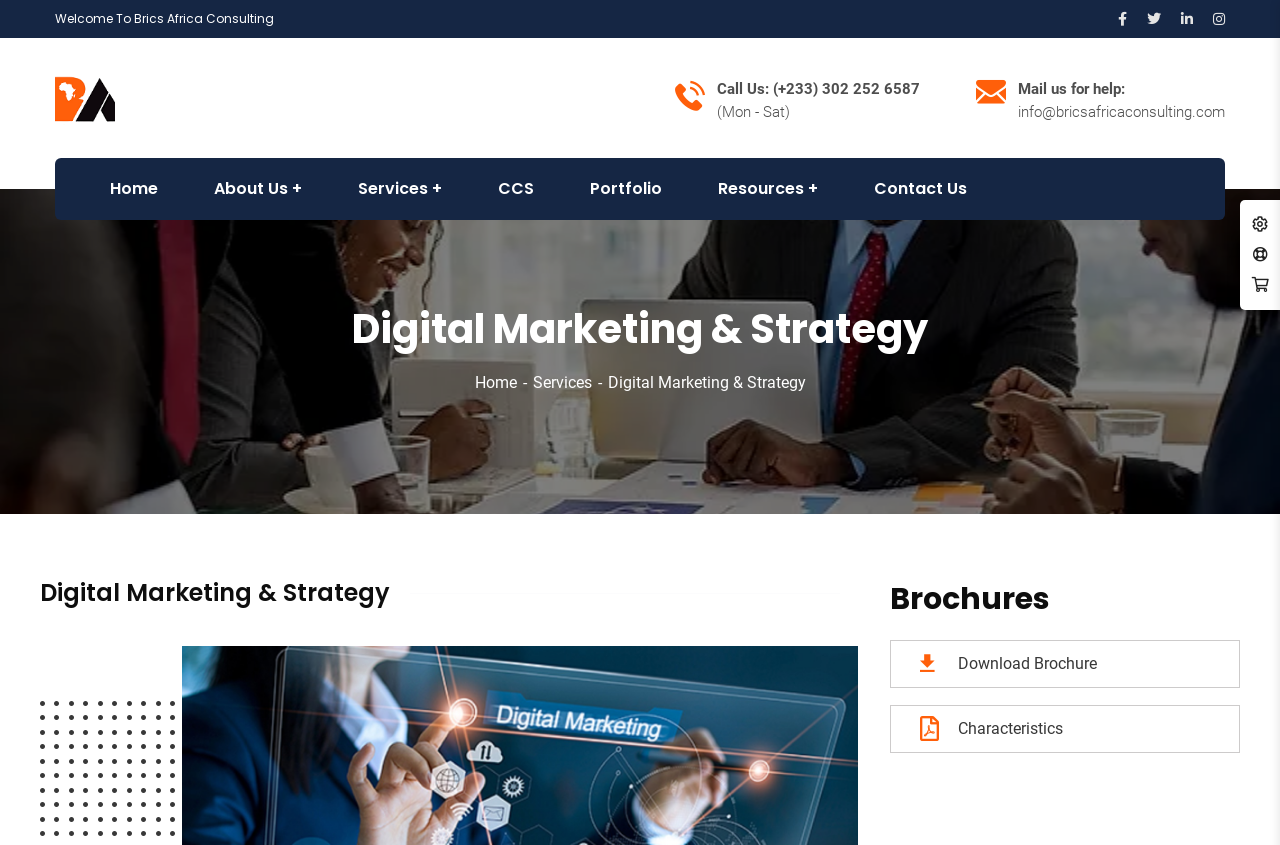Show me the bounding box coordinates of the clickable region to achieve the task as per the instruction: "Click the LinkedIn icon".

[0.923, 0.008, 0.932, 0.037]